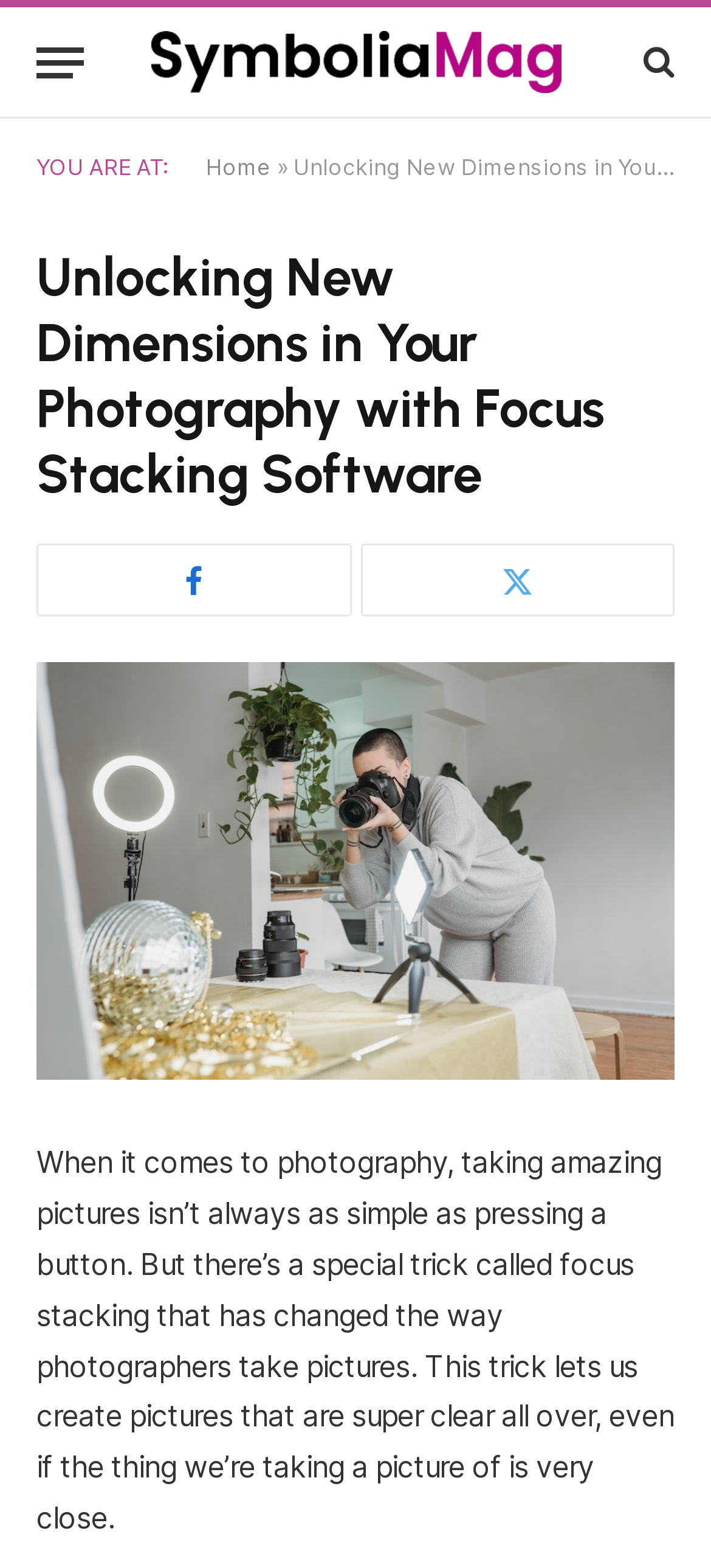What is the tone of the article?
Please use the image to deliver a detailed and complete answer.

The tone of the article appears to be informative, as it provides a detailed introduction to the concept of focus stacking and its benefits. The language used is clear and concise, suggesting that the purpose of the article is to educate readers on this topic rather than to persuade or entertain them.